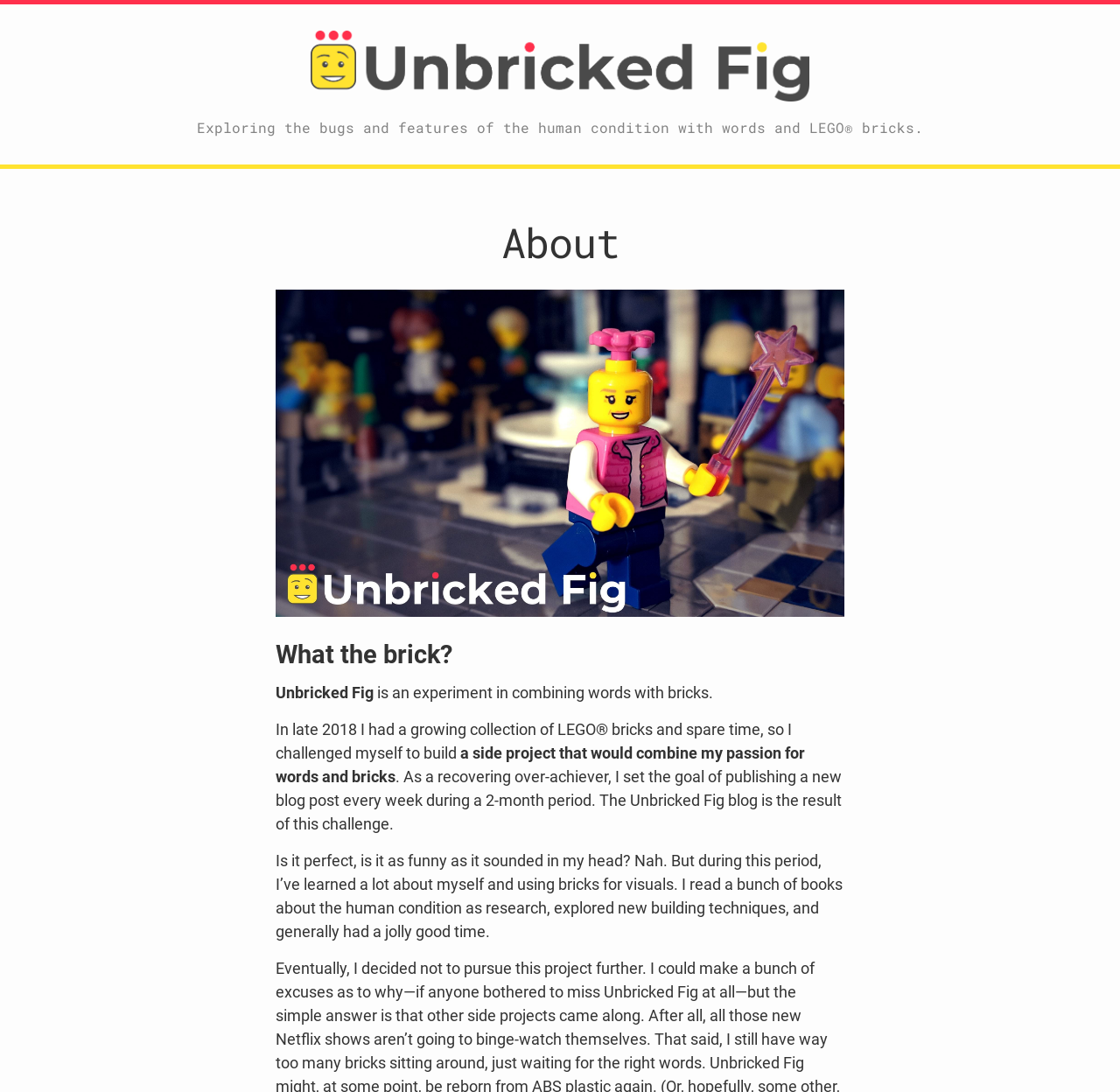Carefully examine the image and provide an in-depth answer to the question: What is the author's passion?

I found the answer by reading the StaticText element that says 'my passion for words and bricks' which is a sub-element of the HeaderAsNonLandmark element.